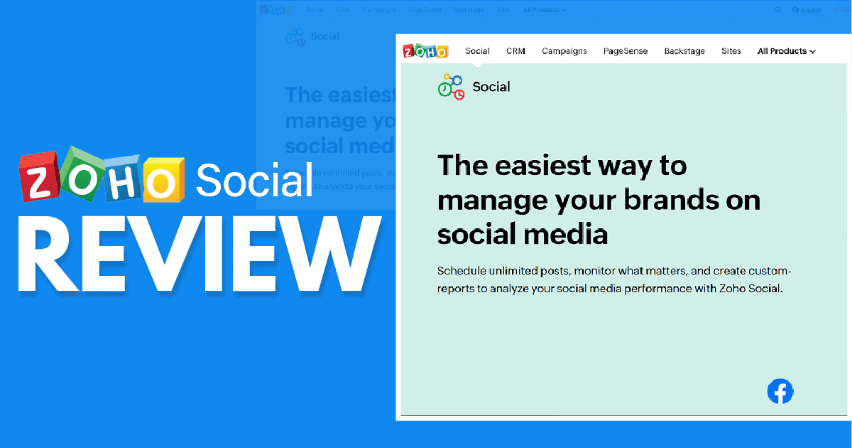Explain in detail what you see in the image.

The image serves as a prominent visual highlight for a review titled "Zoho Social Review," showcasing the platform's features for social media management. On a vibrant blue background, the bold text "REVIEW" is displayed prominently, accompanied by a playful and colorful "ZOHO Social" logo. Below this, a tagline reads, "The easiest way to manage your brands on social media," indicating the software's user-friendly approach to scheduling and monitoring posts. The image captures the essence of Zoho Social's functionality, emphasizing tools for creating custom reports that analyze social media performance, ultimately appealing to users looking for effective solutions in managing their online presence.